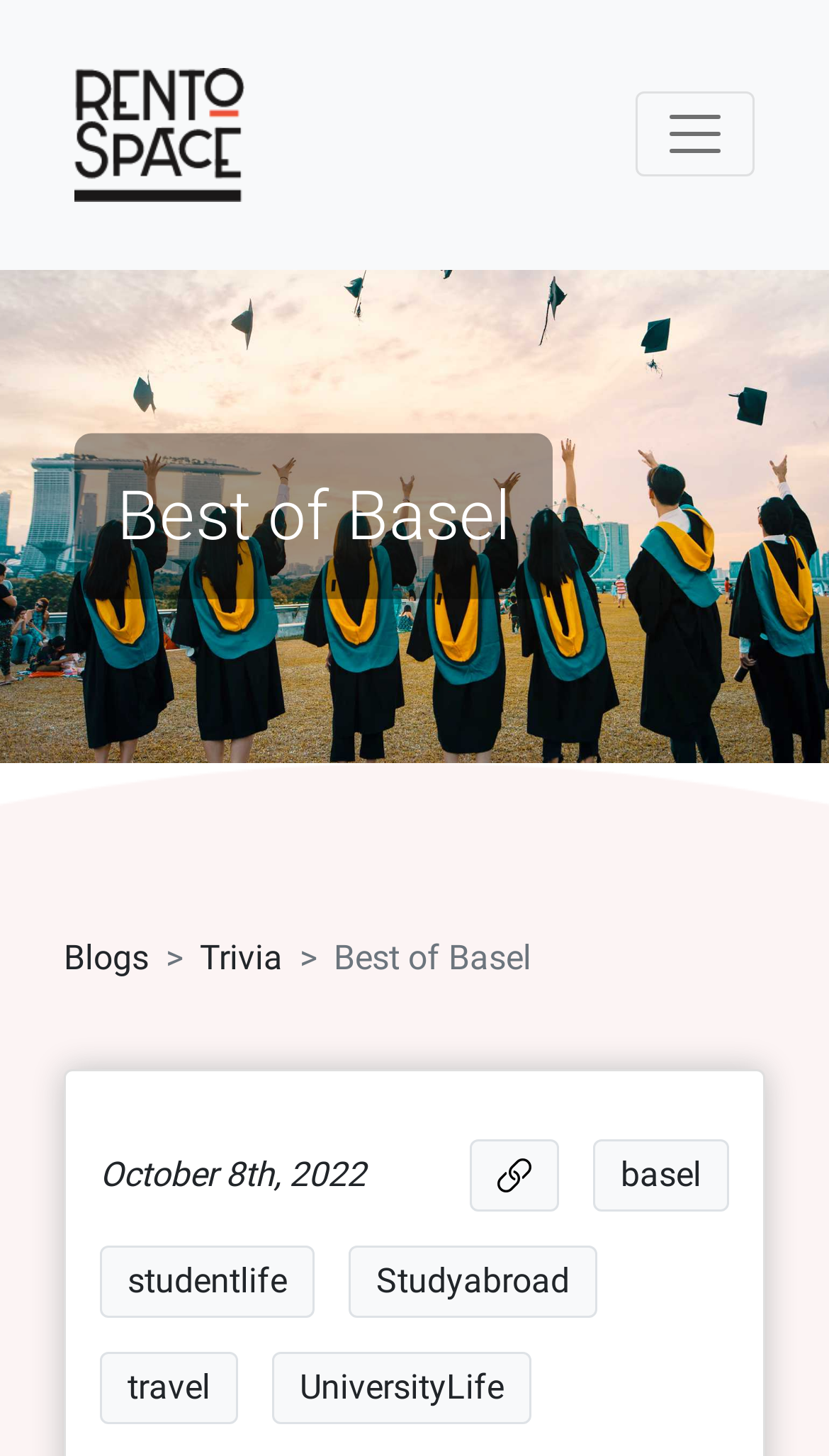Using the image as a reference, answer the following question in as much detail as possible:
What is the purpose of the button at the top-right corner?

The button at the top-right corner of the webpage has the text 'Toggle navigation', which suggests that it is used to expand or collapse the navigation menu.